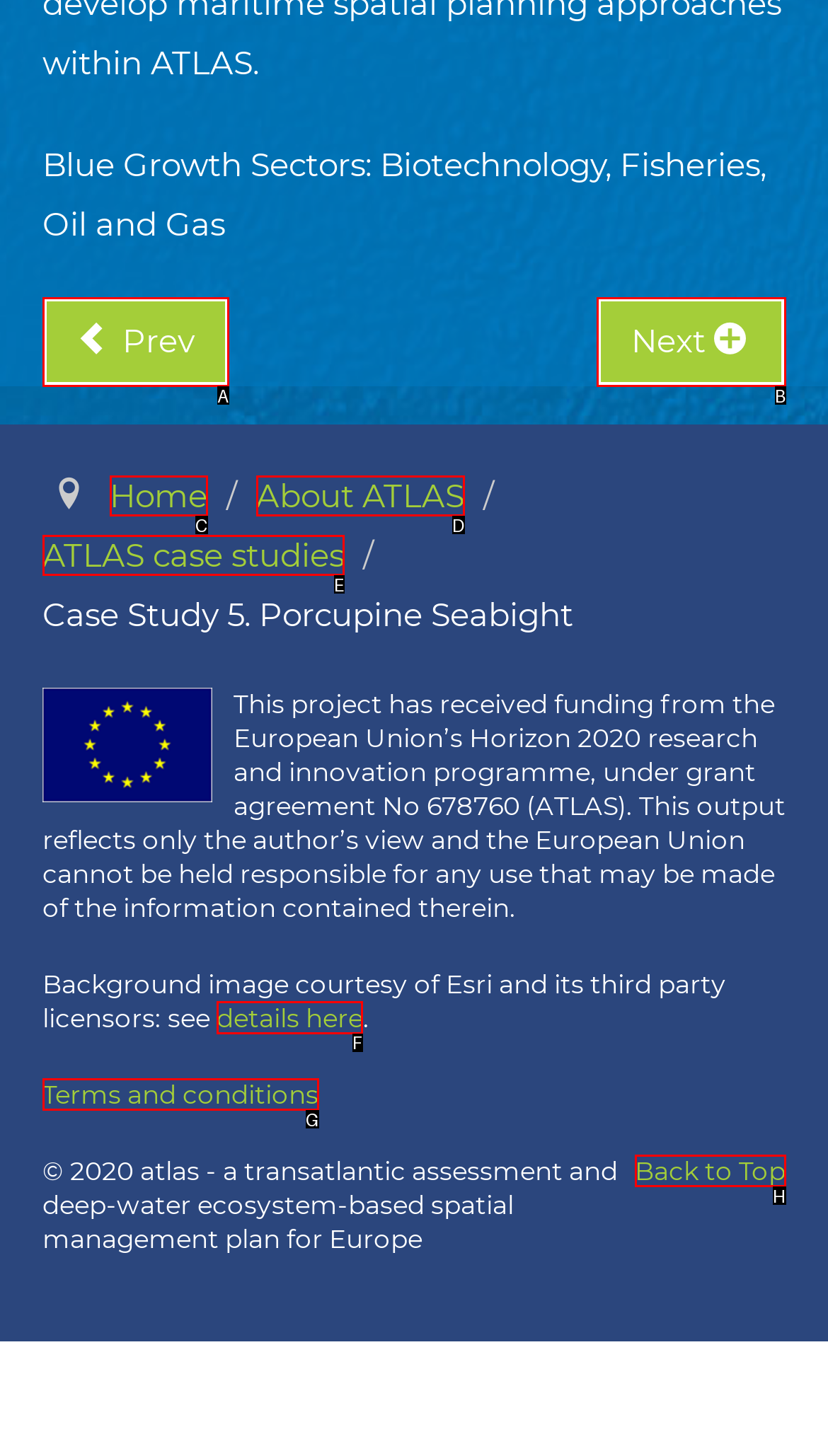From the options shown in the screenshot, tell me which lettered element I need to click to complete the task: View details of background image.

F